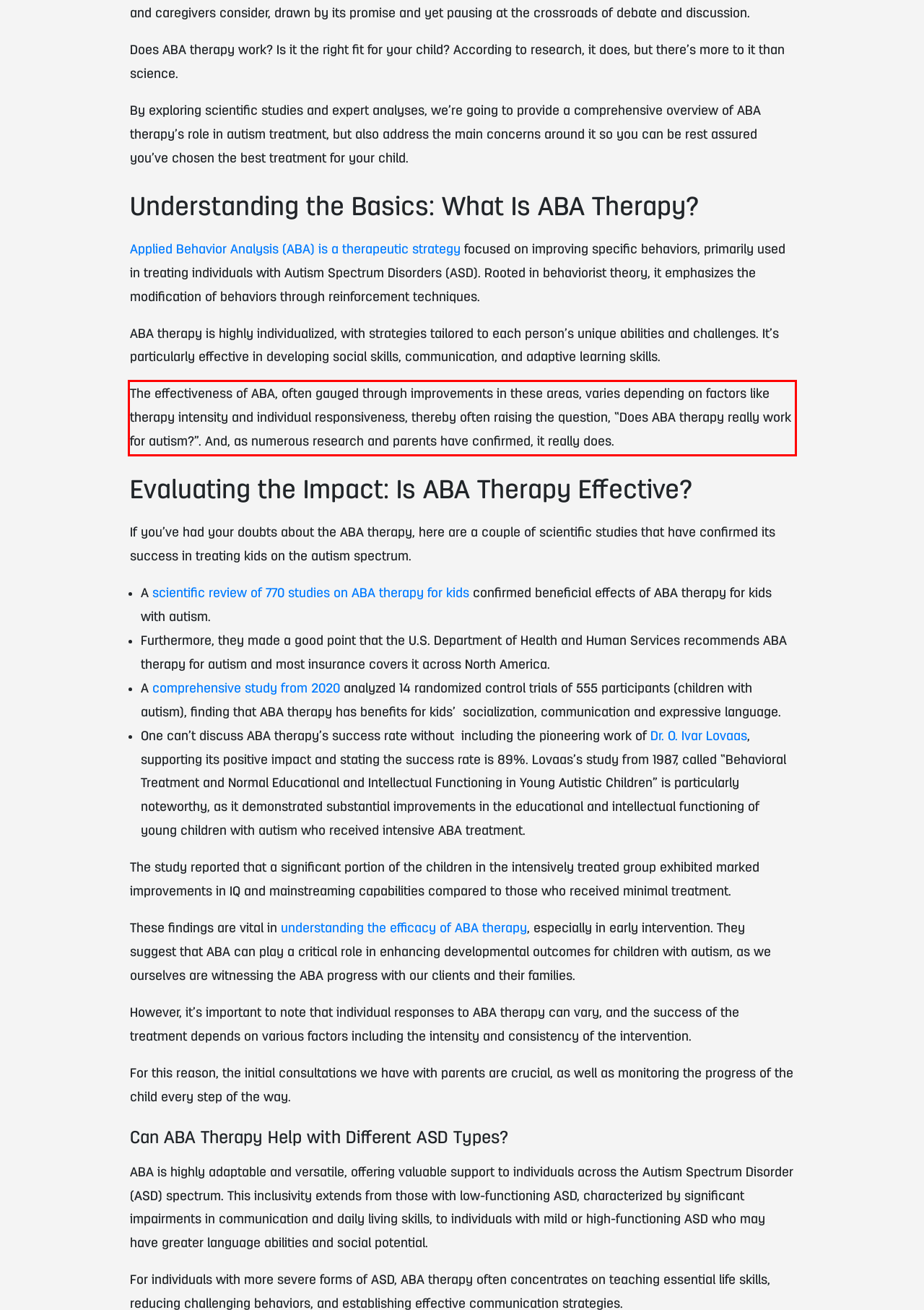Within the screenshot of the webpage, locate the red bounding box and use OCR to identify and provide the text content inside it.

The effectiveness of ABA, often gauged through improvements in these areas, varies depending on factors like therapy intensity and individual responsiveness, thereby often raising the question, “Does ABA therapy really work for autism?”. And, as numerous research and parents have confirmed, it really does.